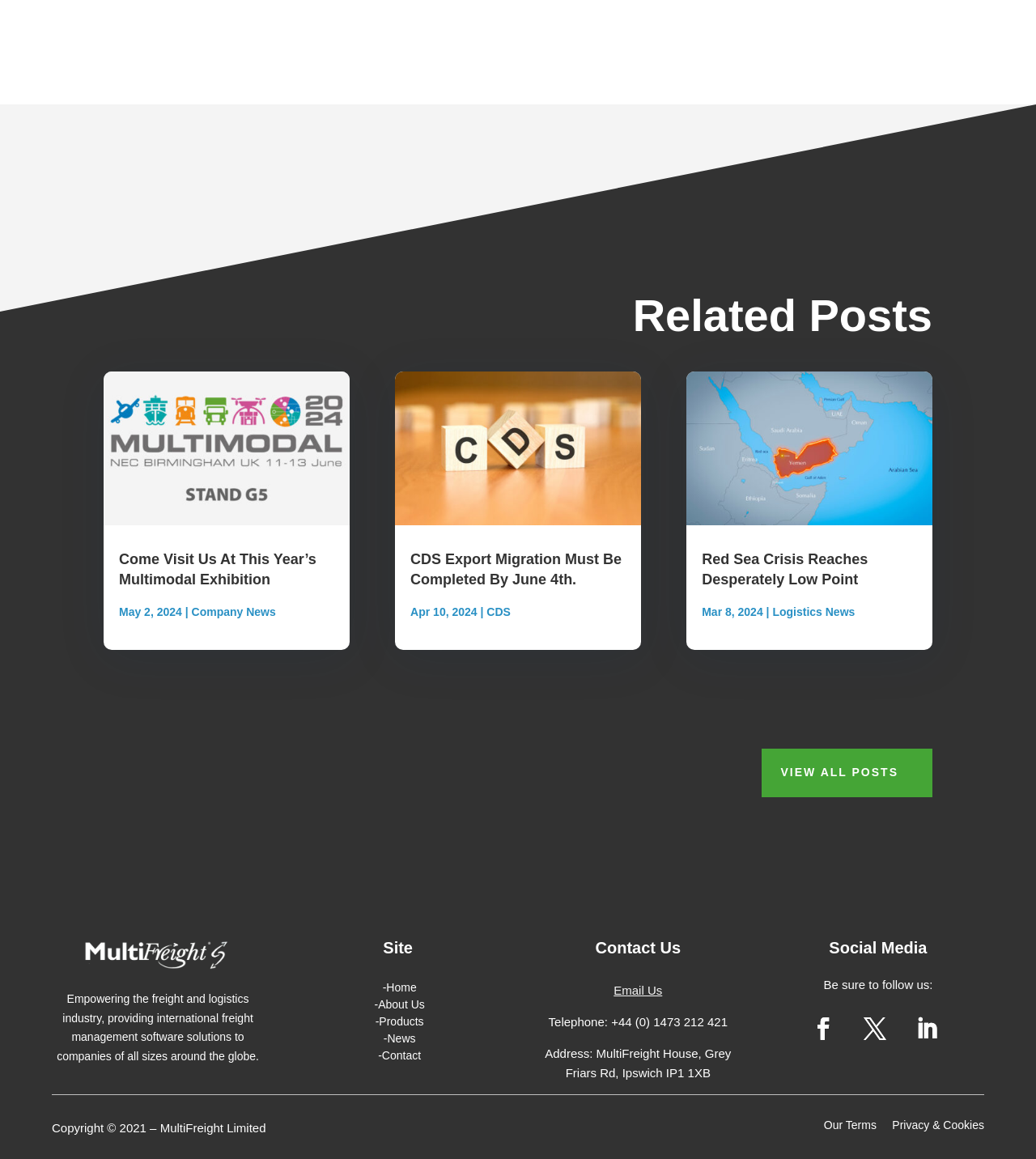Locate the bounding box coordinates of the region to be clicked to comply with the following instruction: "View all posts". The coordinates must be four float numbers between 0 and 1, in the form [left, top, right, bottom].

[0.735, 0.646, 0.9, 0.688]